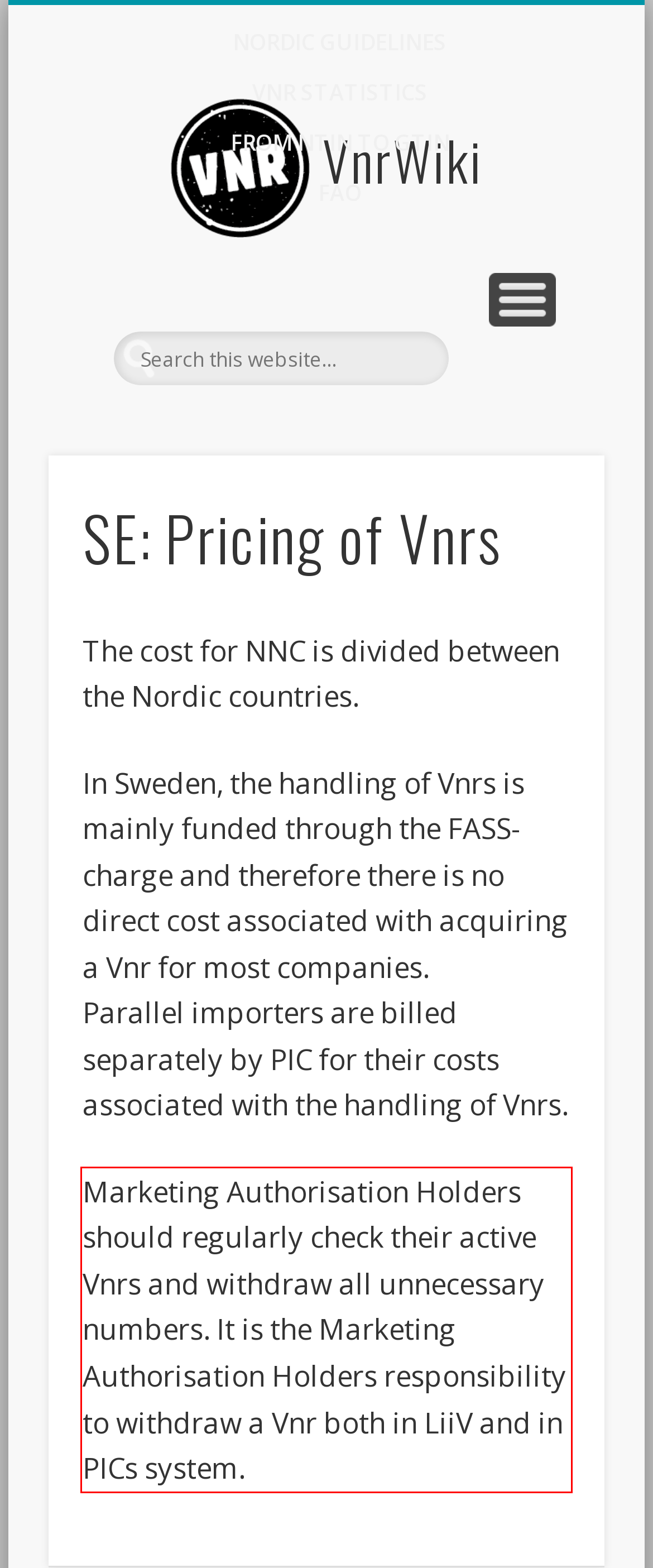You are provided with a webpage screenshot that includes a red rectangle bounding box. Extract the text content from within the bounding box using OCR.

Marketing Authorisation Holders should regularly check their active Vnrs and withdraw all unnecessary numbers. It is the Marketing Authorisation Holders responsibility to withdraw a Vnr both in LiiV and in PICs system.